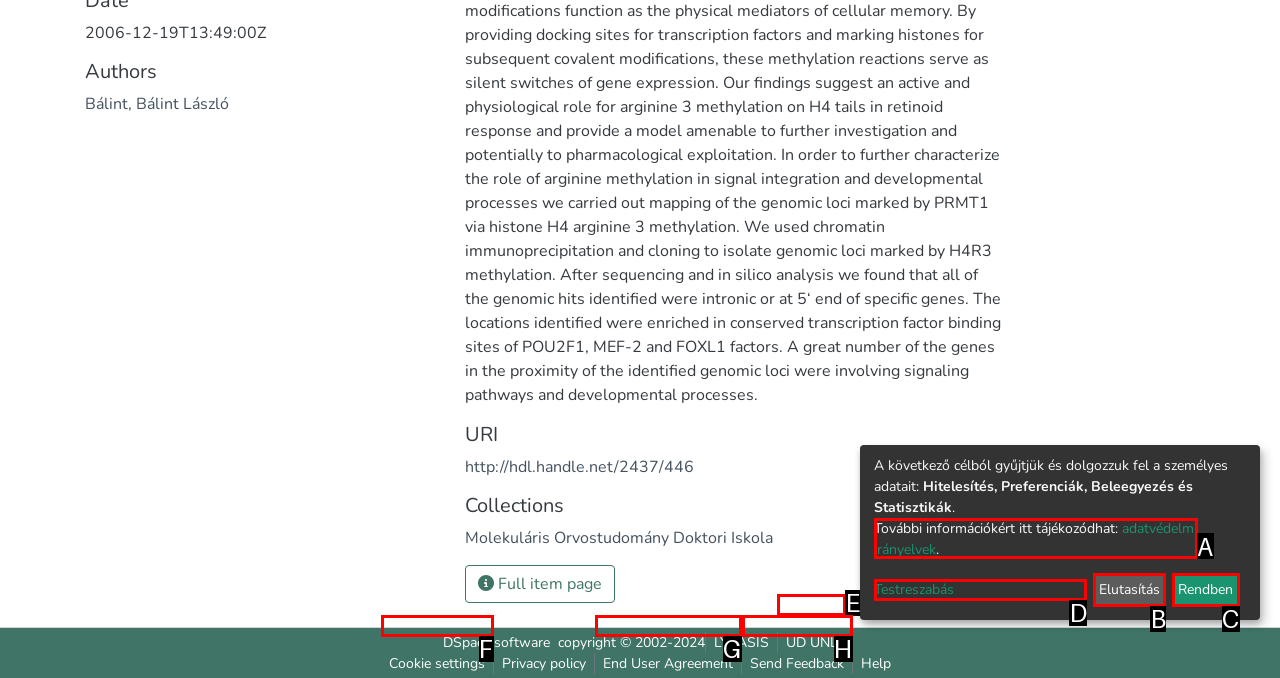Which option aligns with the description: Testreszabás? Respond by selecting the correct letter.

D